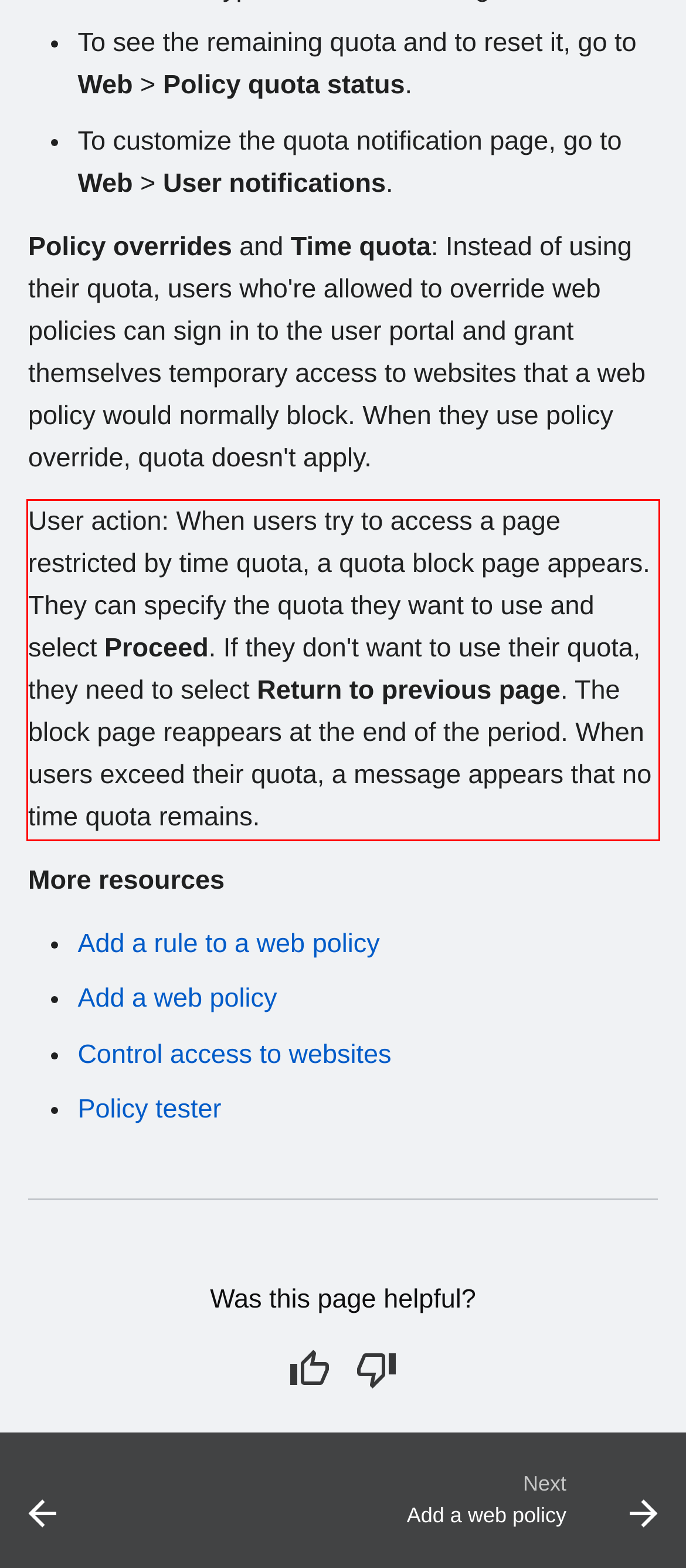You are looking at a screenshot of a webpage with a red rectangle bounding box. Use OCR to identify and extract the text content found inside this red bounding box.

User action: When users try to access a page restricted by time quota, a quota block page appears. They can specify the quota they want to use and select Proceed. If they don't want to use their quota, they need to select Return to previous page. The block page reappears at the end of the period. When users exceed their quota, a message appears that no time quota remains.